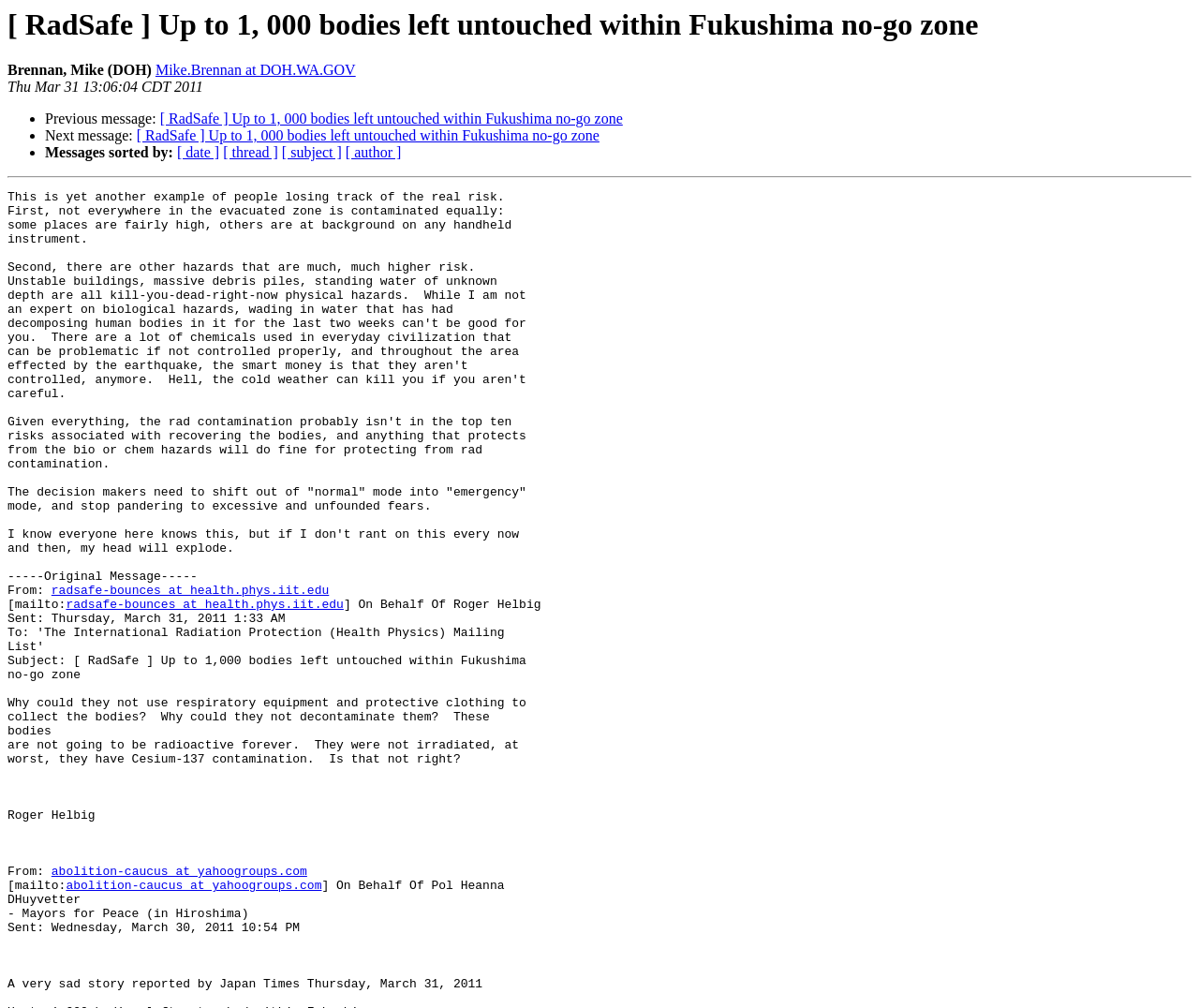By analyzing the image, answer the following question with a detailed response: What is the main topic of the message?

The main topic of the message is the Fukushima no-go zone, which is indicated by the heading '[ RadSafe ] Up to 1, 000 bodies left untouched within Fukushima no-go zone' at the top of the webpage. The message discusses the risks associated with recovering bodies in the Fukushima no-go zone.